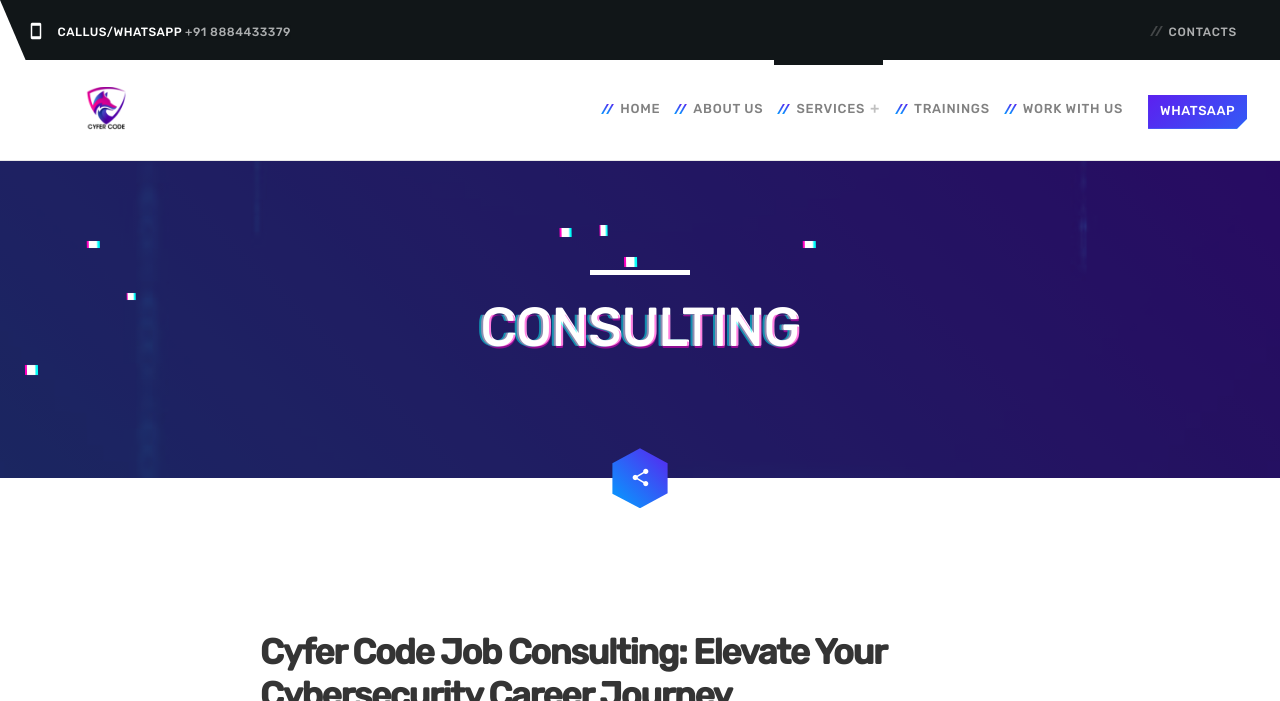From the element description Whatsaap, predict the bounding box coordinates of the UI element. The coordinates must be specified in the format (top-left x, top-left y, bottom-right x, bottom-right y) and should be within the 0 to 1 range.

[0.897, 0.135, 0.974, 0.184]